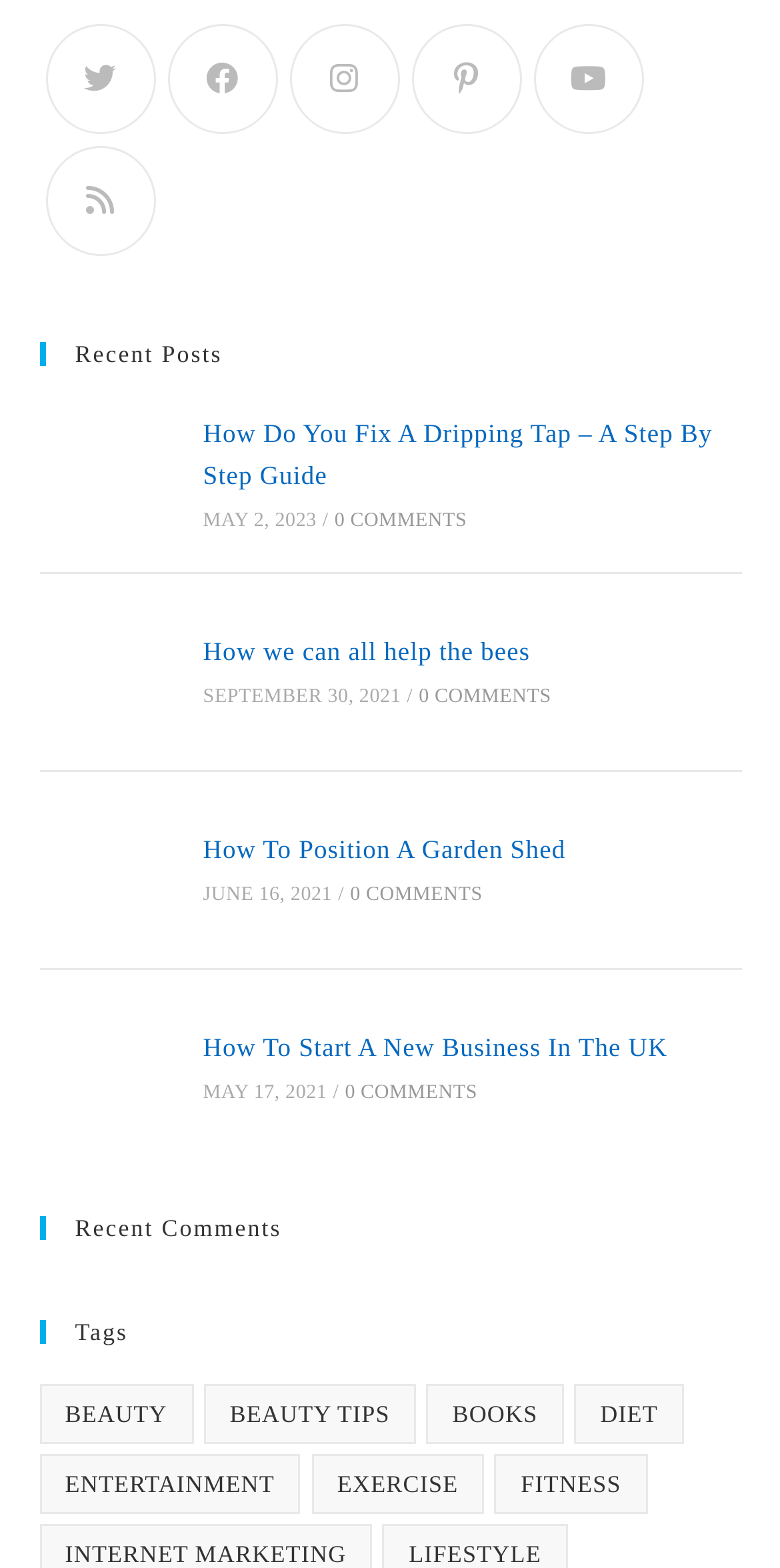Pinpoint the bounding box coordinates of the clickable element needed to complete the instruction: "Click on the 'How Do You Fix A Dripping Tap – A Step By Step Guide' link". The coordinates should be provided as four float numbers between 0 and 1: [left, top, right, bottom].

[0.05, 0.259, 0.224, 0.345]